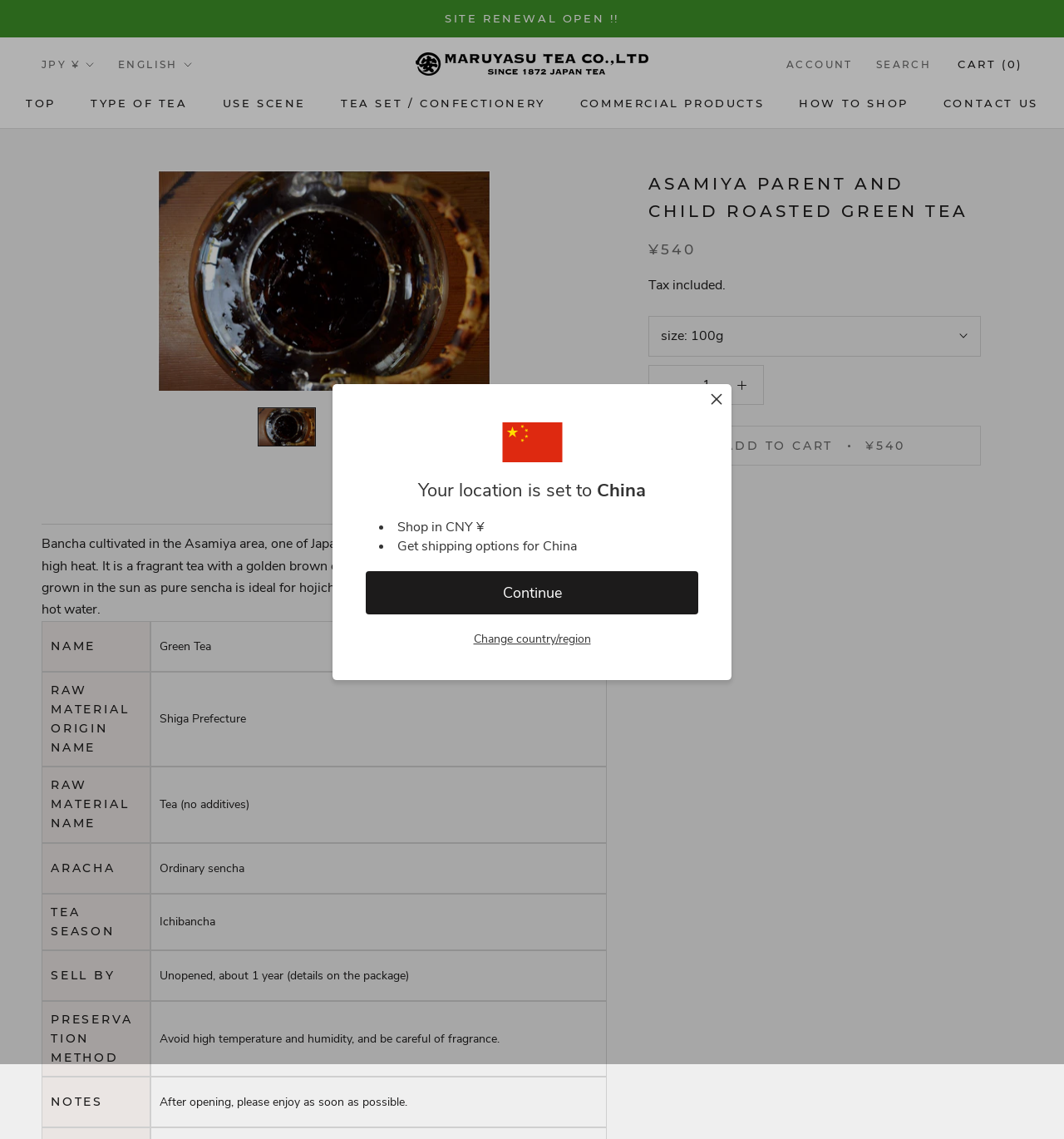Please locate the bounding box coordinates of the region I need to click to follow this instruction: "Add Asamiya parent and child roasted green tea to cart".

[0.609, 0.374, 0.922, 0.409]